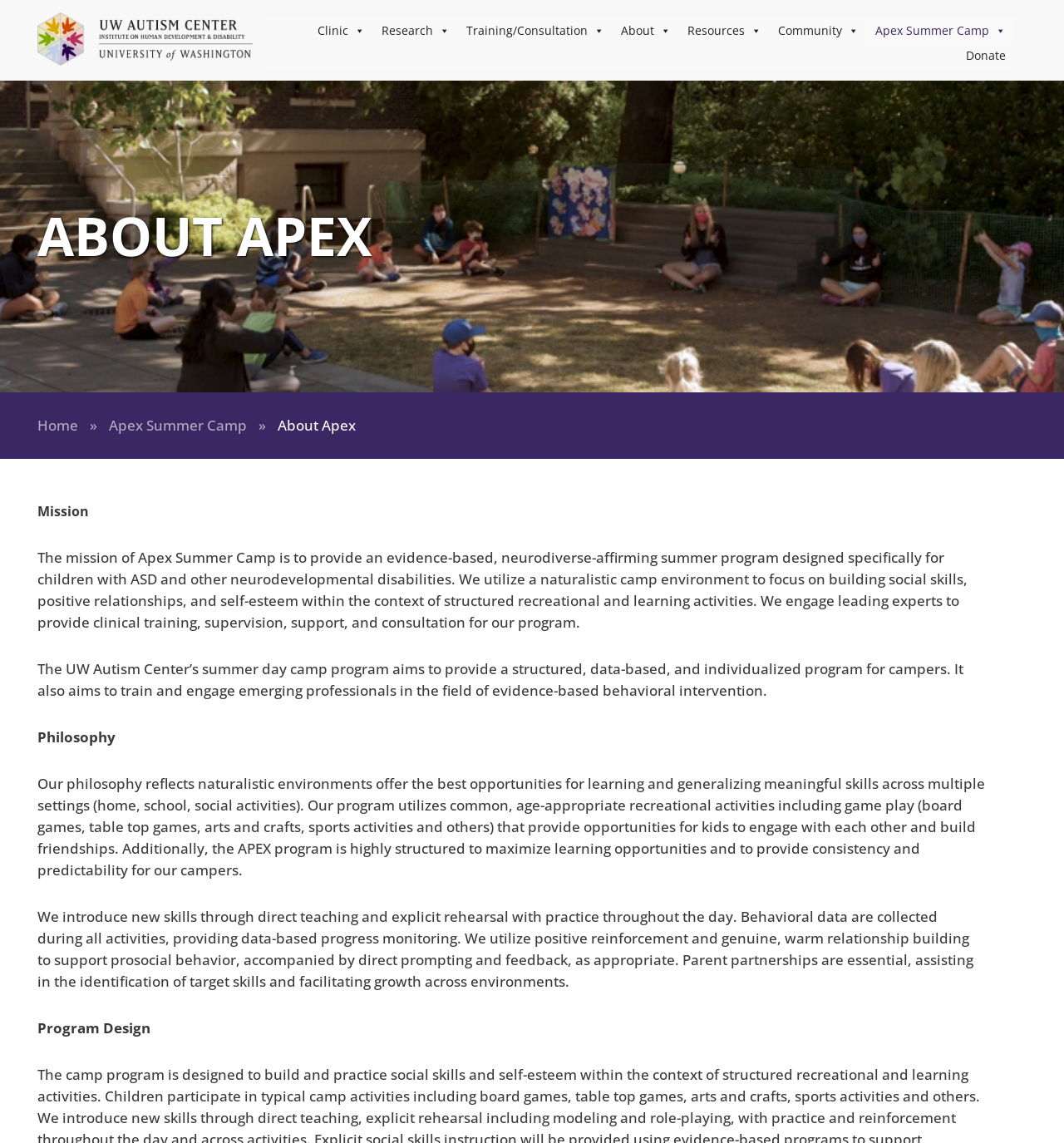Please determine the bounding box coordinates of the element's region to click in order to carry out the following instruction: "Learn about the philosophy of Apex Summer Camp". The coordinates should be four float numbers between 0 and 1, i.e., [left, top, right, bottom].

[0.035, 0.677, 0.926, 0.769]